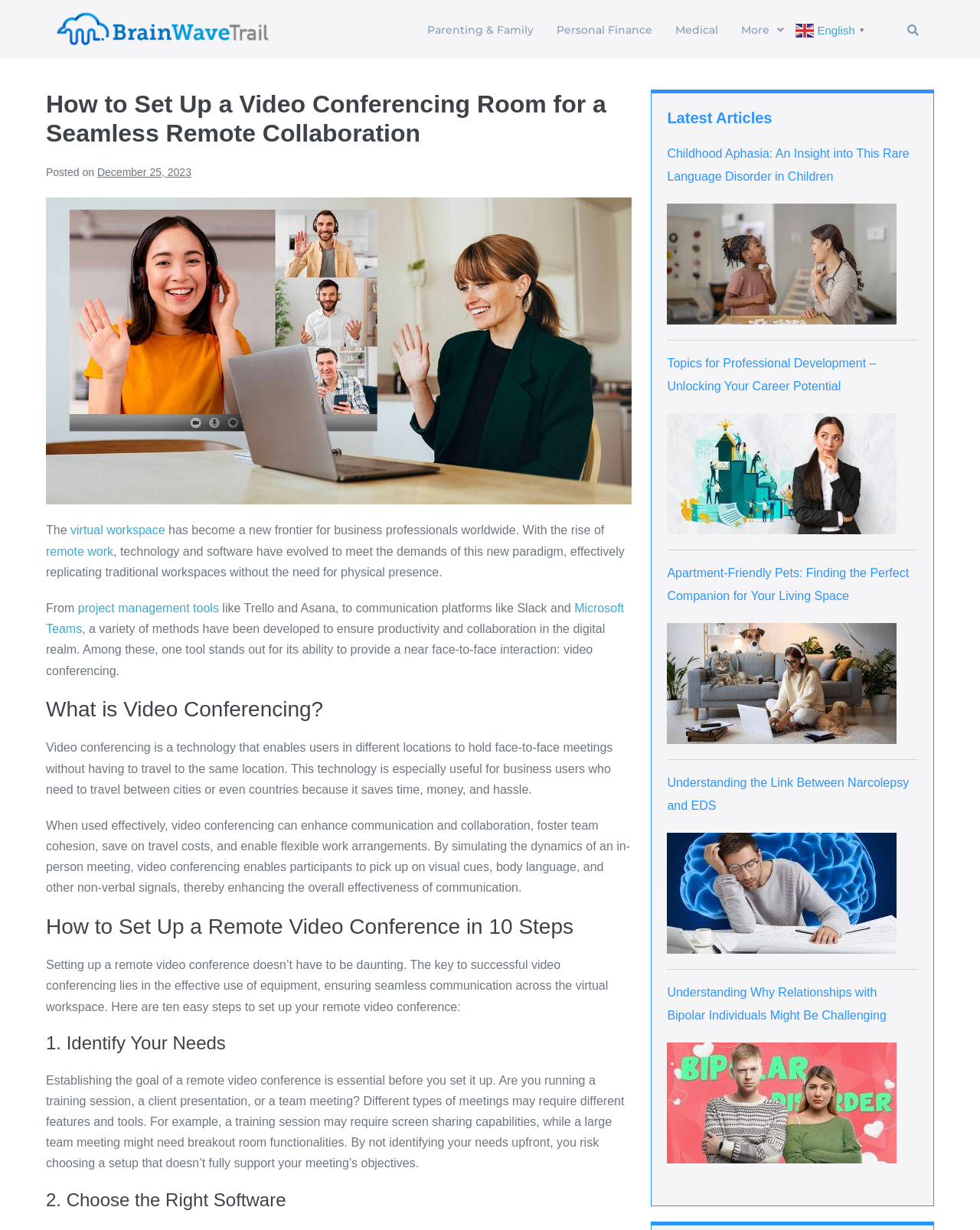Utilize the information from the image to answer the question in detail:
What are some topics related to professional development mentioned on the webpage?

The webpage mentions several topics related to professional development, including Childhood Aphasia and Topics for Professional Development, which are listed under the 'Latest Articles' section.